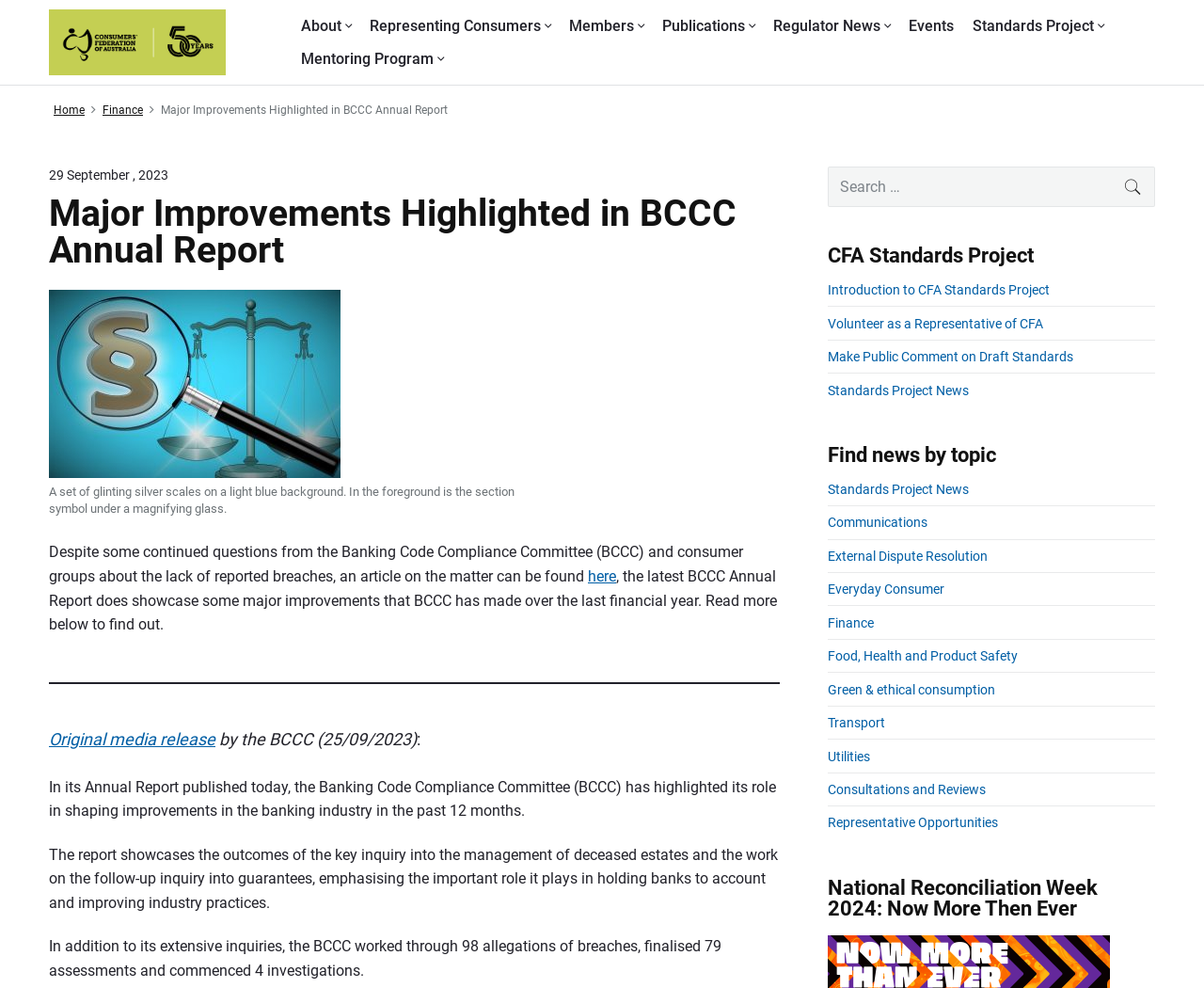Find the bounding box coordinates for the area that must be clicked to perform this action: "View the 'Standards Project News'".

[0.687, 0.387, 0.804, 0.402]